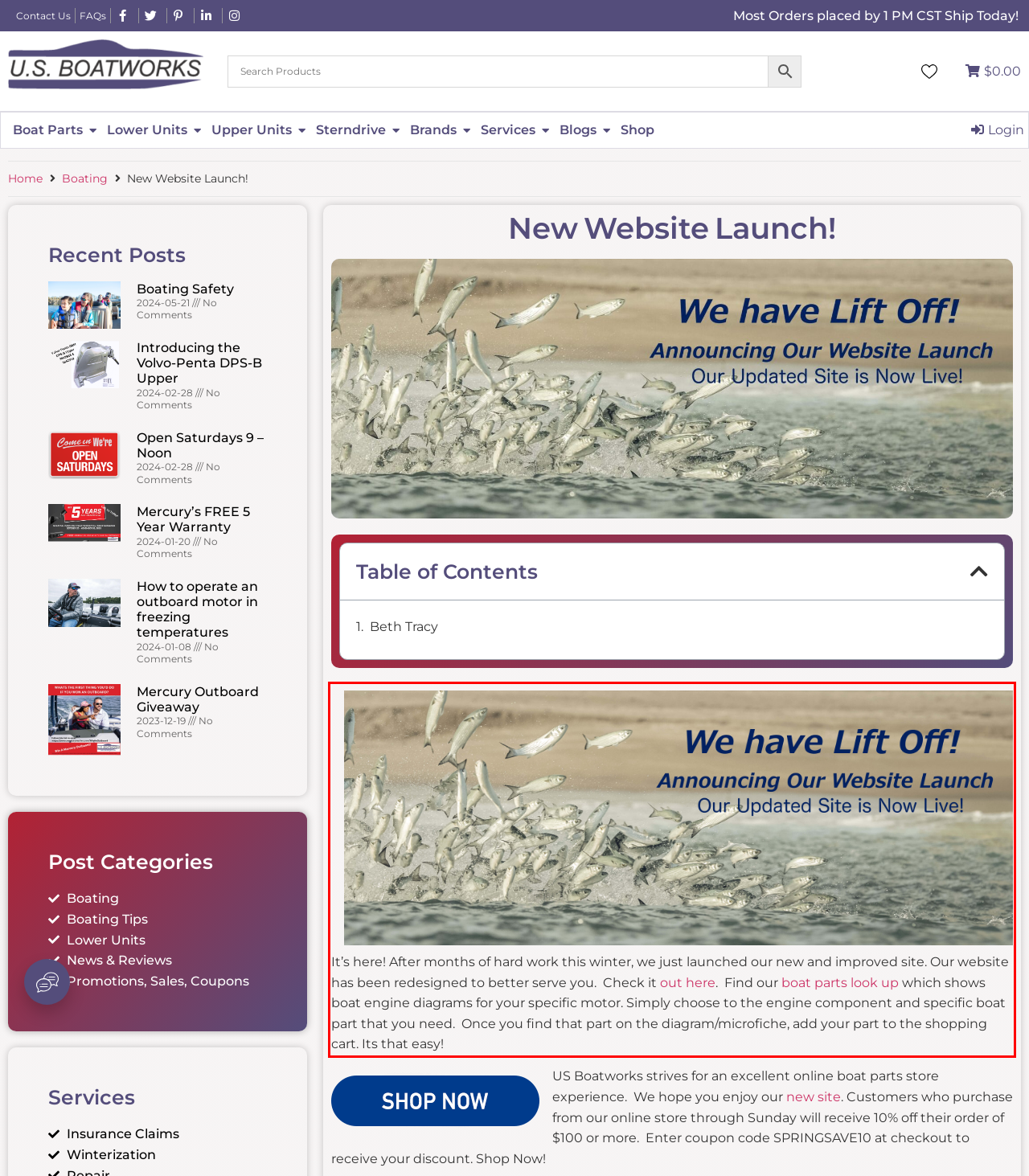Identify and extract the text within the red rectangle in the screenshot of the webpage.

It’s here! After months of hard work this winter, we just launched our new and improved site. Our website has been redesigned to better serve you. Check it out here. Find our boat parts look up which shows boat engine diagrams for your specific motor. Simply choose to the engine component and specific boat part that you need. Once you find that part on the diagram/microfiche, add your part to the shopping cart. Its that easy!